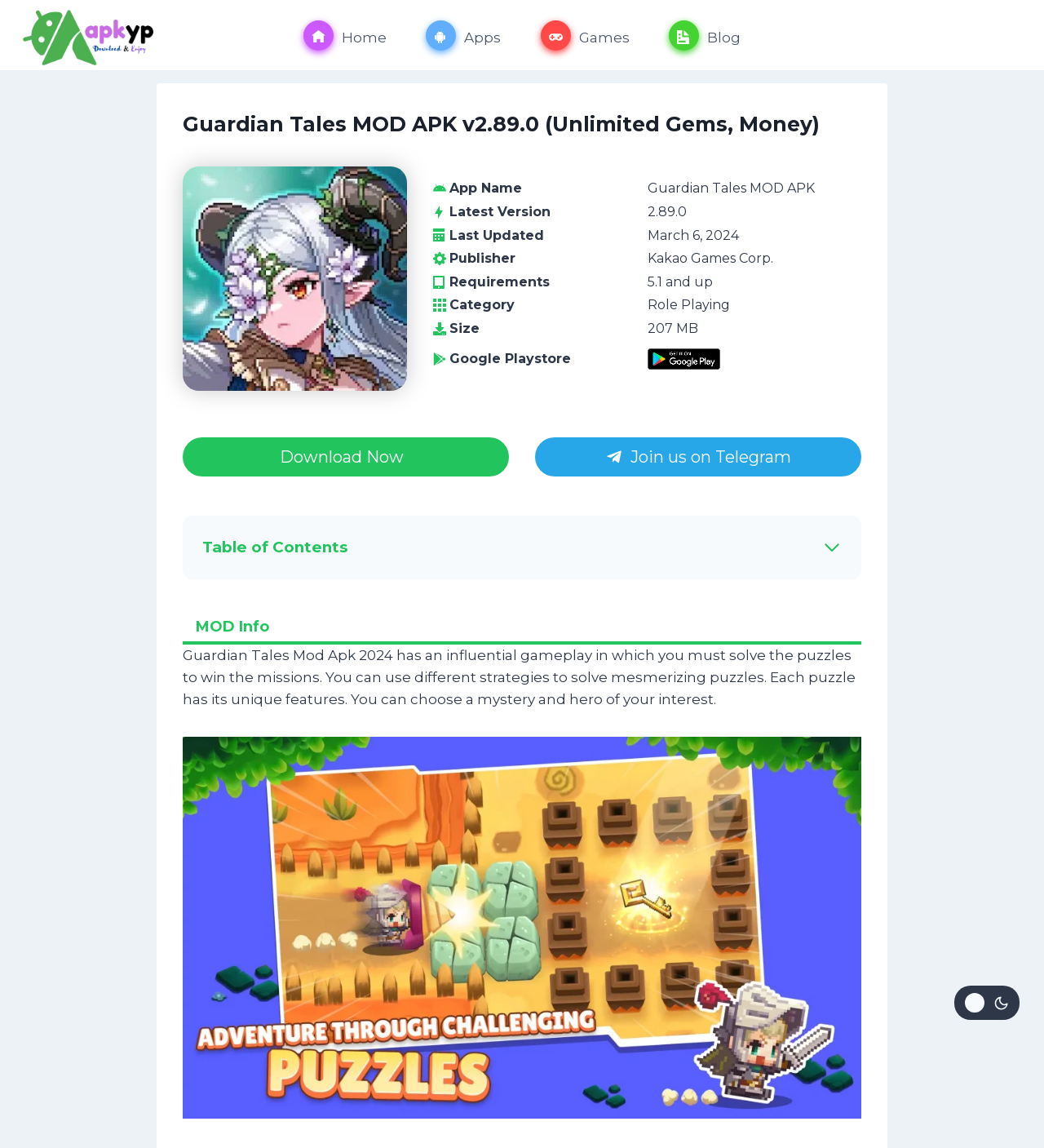What is the latest version of the APK?
Please give a detailed and elaborate explanation in response to the question.

The latest version of the APK is mentioned in the webpage, which is '2.89.0', as shown in the 'Latest Version' section.